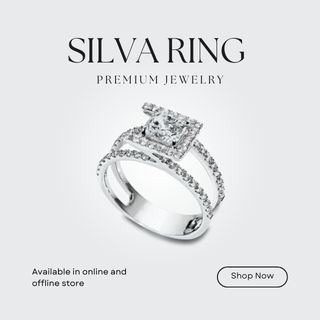Analyze the image and answer the question with as much detail as possible: 
How can one access the collection of Silva Rings?

According to the caption, below the image, there is a message indicating that the Silva Ring is available for purchase in both online and offline stores, accompanied by a 'Shop Now' button to facilitate access to the collection.